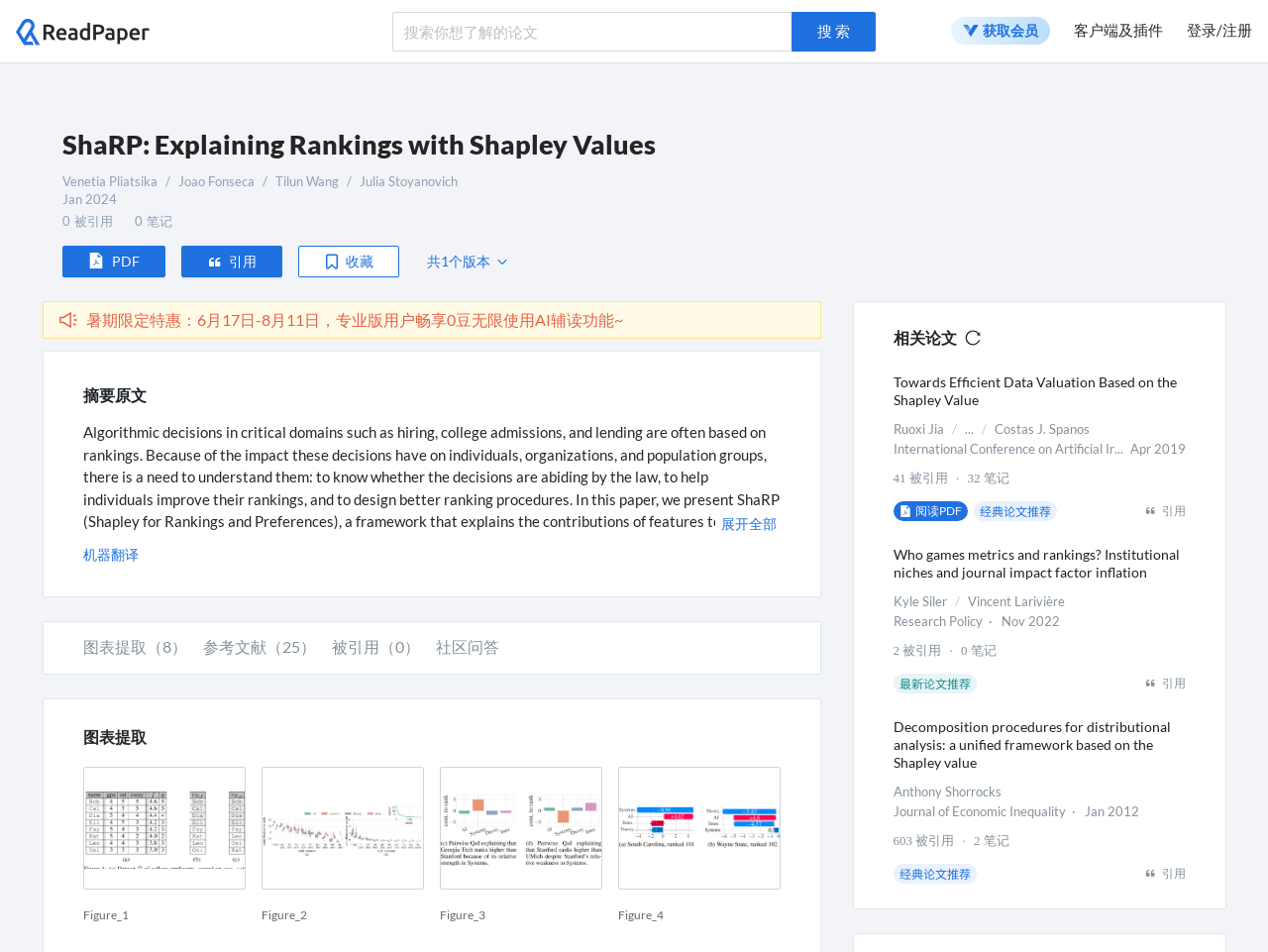Using the details from the image, please elaborate on the following question: How many figures are shown in the paper?

I counted the number of figure labels listed at the bottom of the webpage, which are Figure_1, Figure_2, Figure_3, and Figure_4.